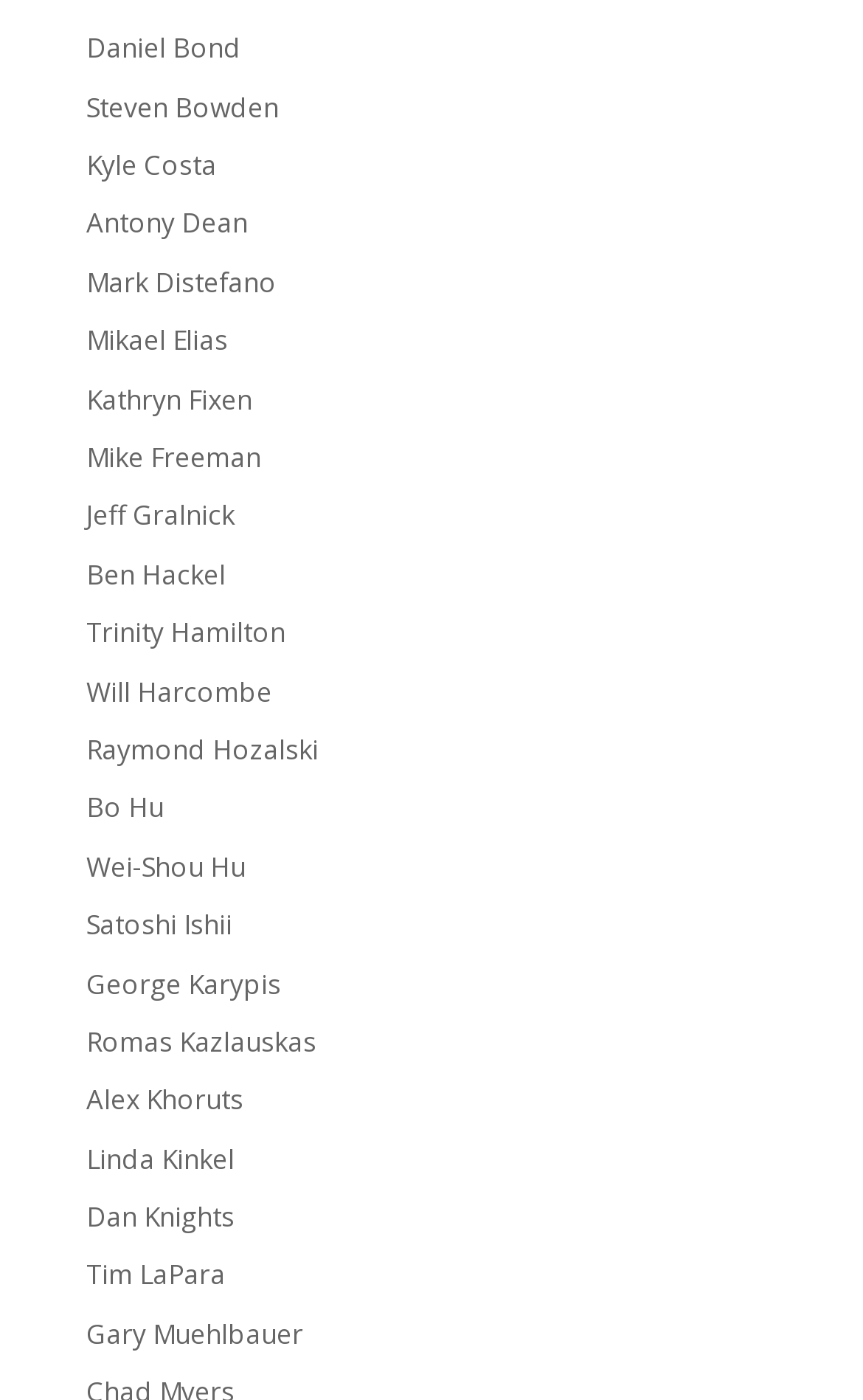Answer the question below in one word or phrase:
What is the name of the first person listed?

Daniel Bond